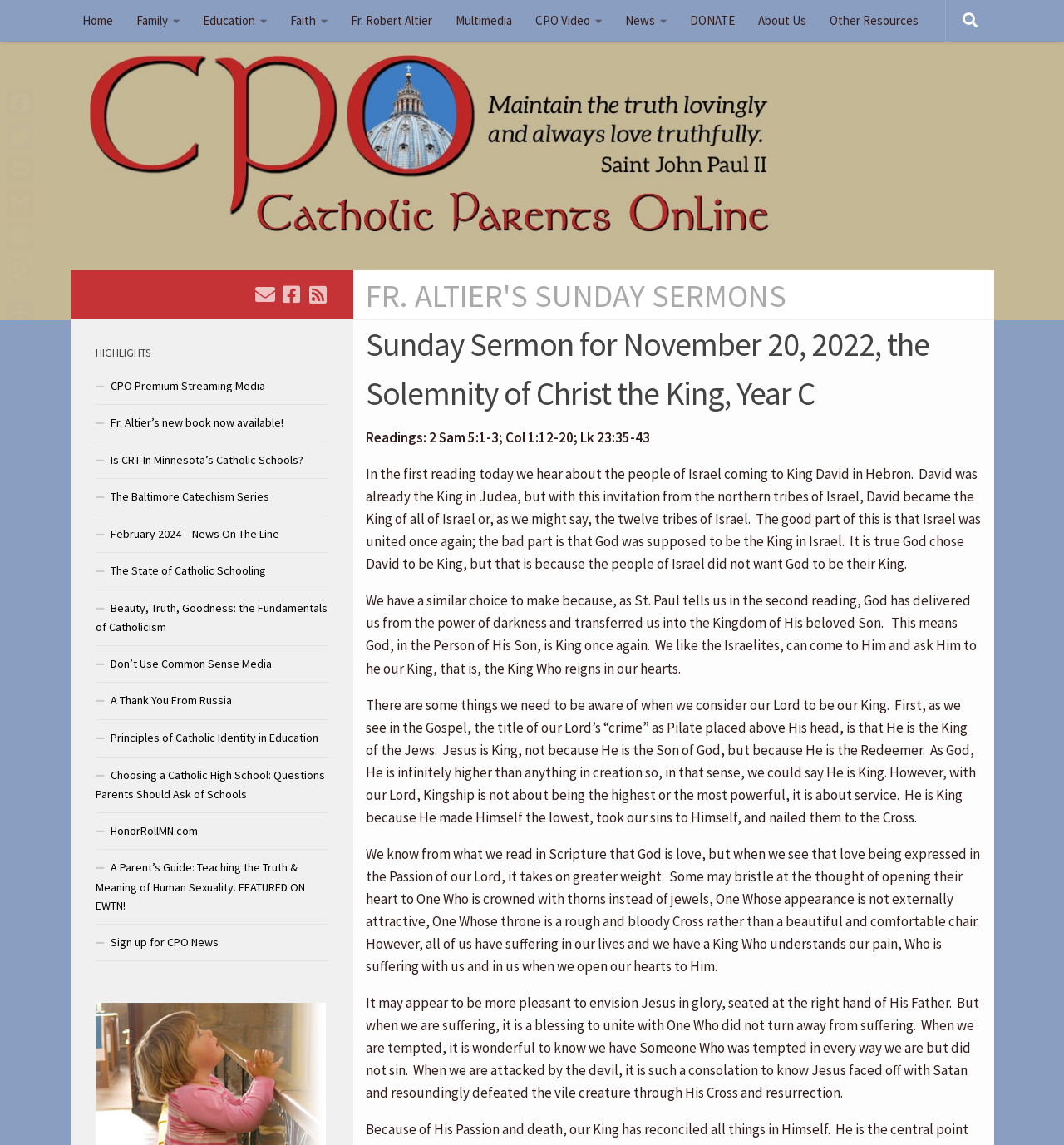What is the main heading of this webpage? Please extract and provide it.

Sunday Sermon for November 20, 2022, the Solemnity of Christ the King, Year C